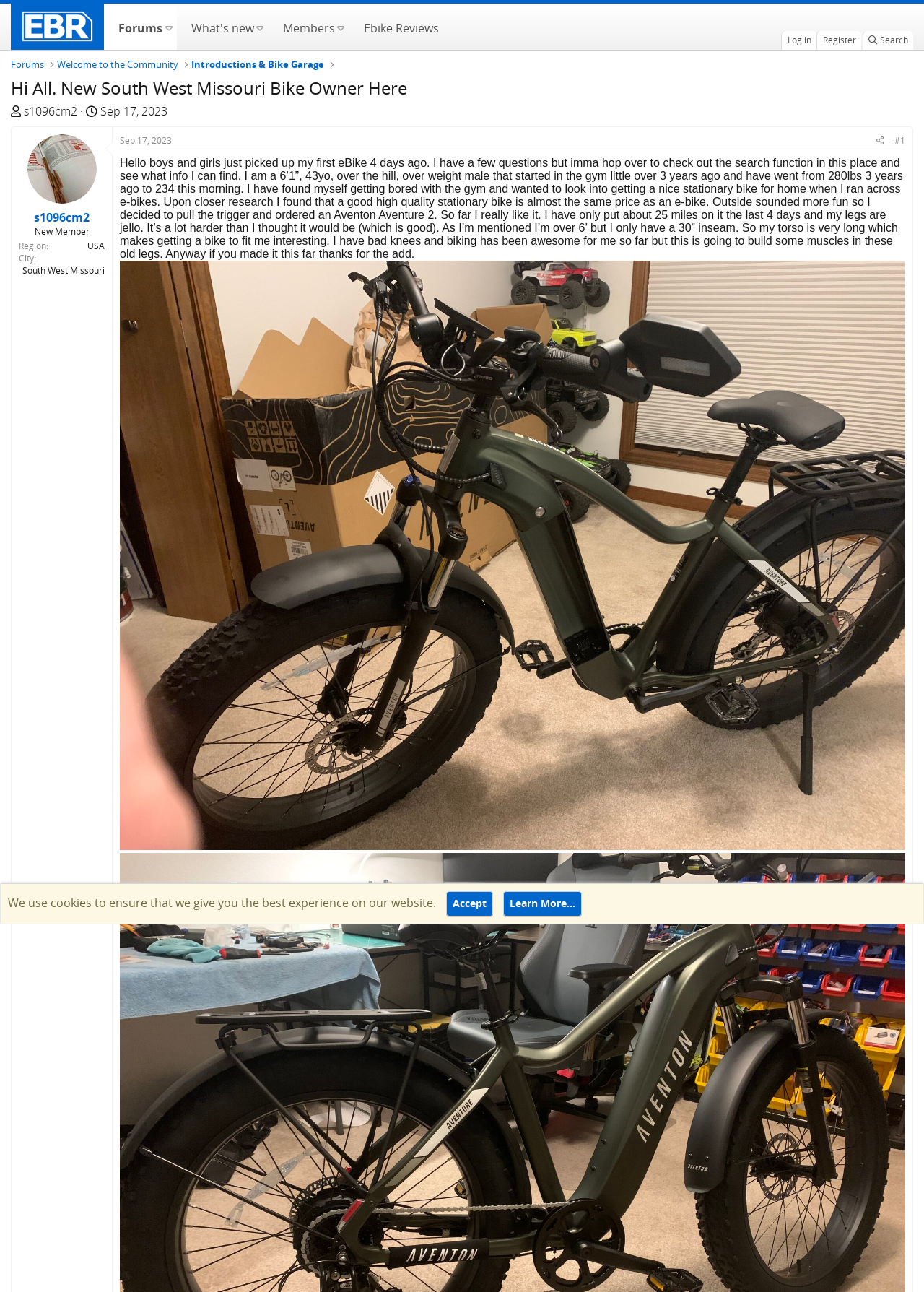Give a one-word or short-phrase answer to the following question: 
What type of bike is the author riding?

eBike